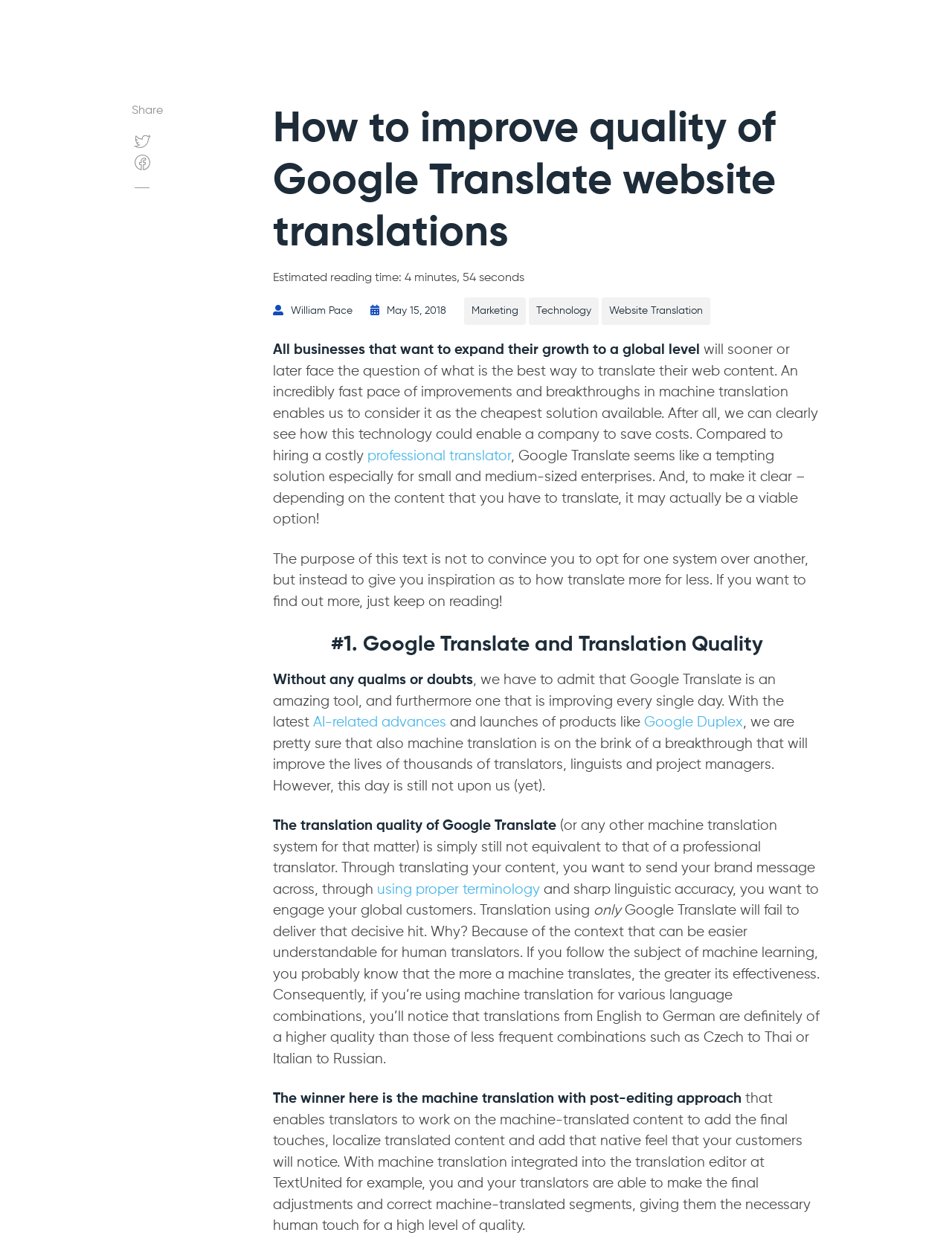Please respond in a single word or phrase: 
What is the limitation of using Google Translate?

Lack of context and linguistic accuracy